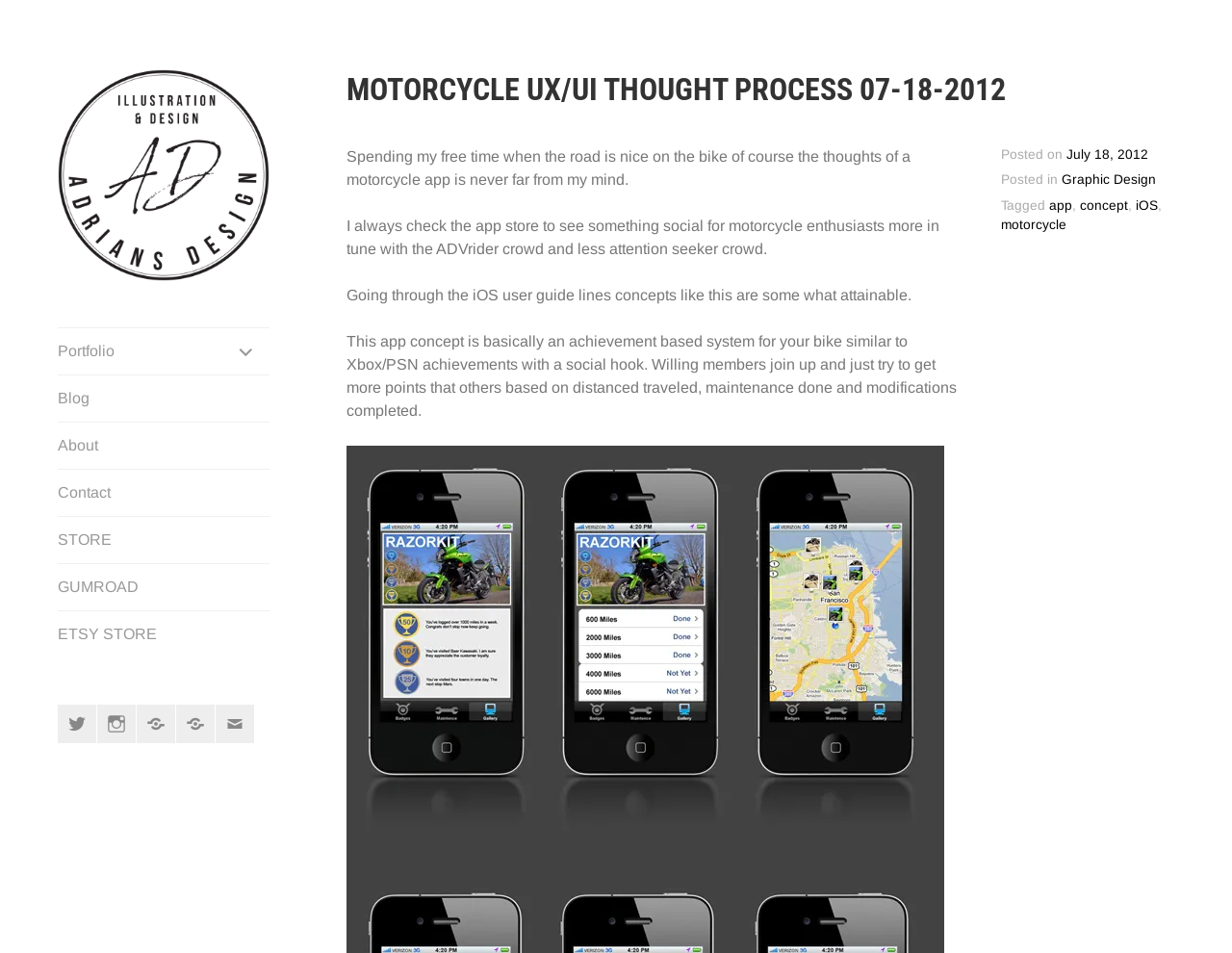What is the date of the post? Based on the screenshot, please respond with a single word or phrase.

July 18, 2012